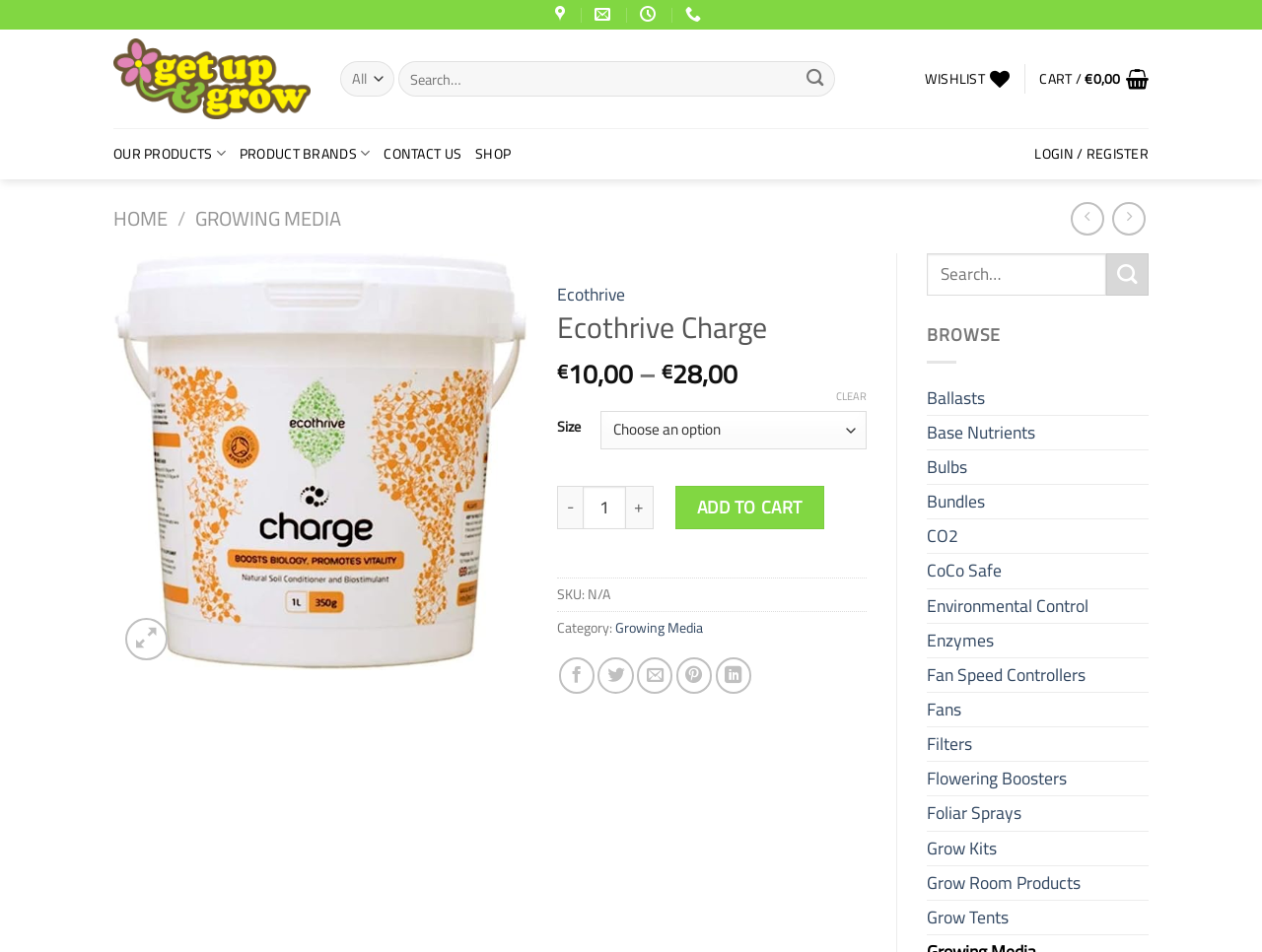Identify the bounding box coordinates of the area that should be clicked in order to complete the given instruction: "Search for products". The bounding box coordinates should be four float numbers between 0 and 1, i.e., [left, top, right, bottom].

[0.27, 0.064, 0.663, 0.102]